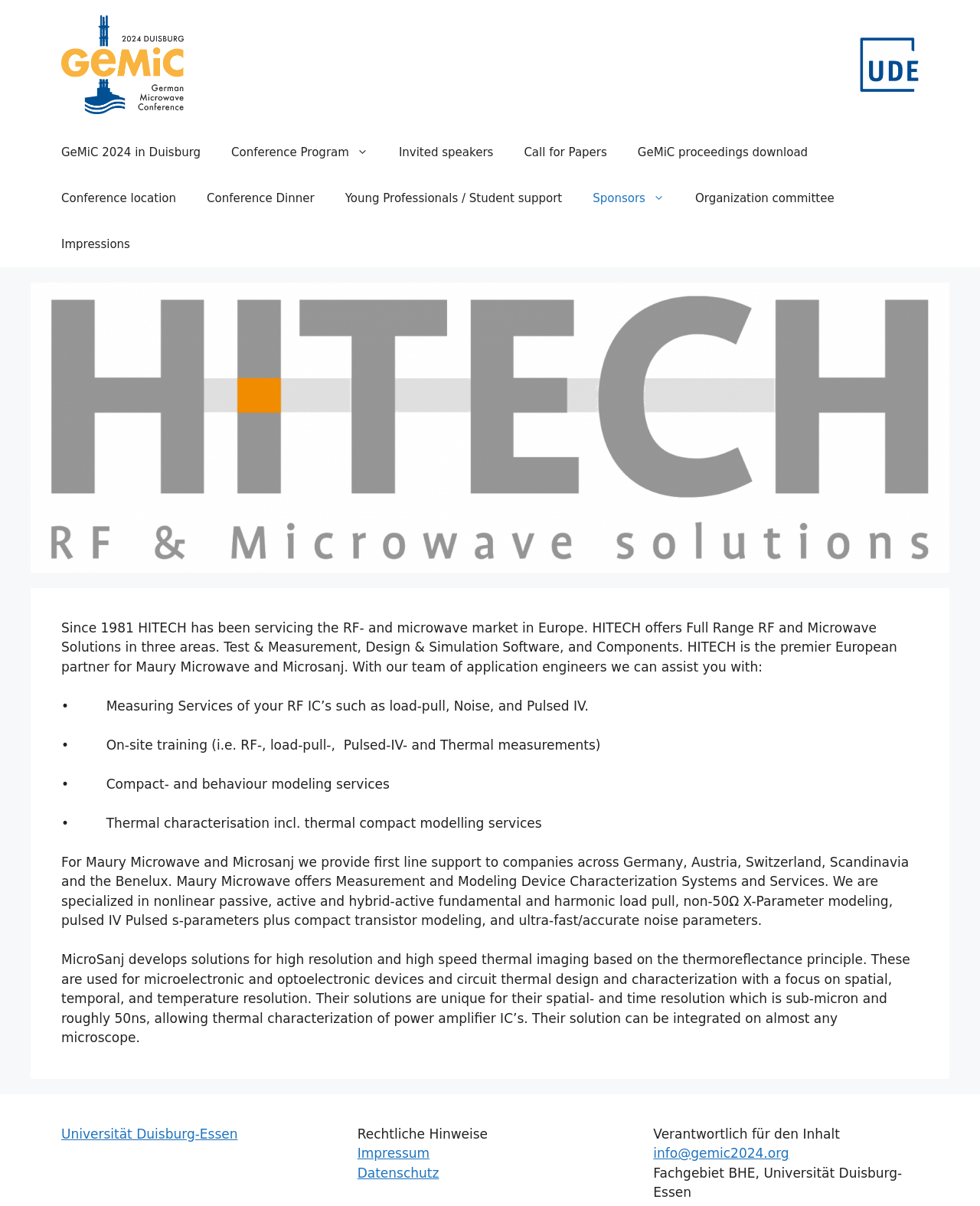Provide the bounding box coordinates for the specified HTML element described in this description: "Conference Dinner". The coordinates should be four float numbers ranging from 0 to 1, in the format [left, top, right, bottom].

[0.195, 0.145, 0.336, 0.183]